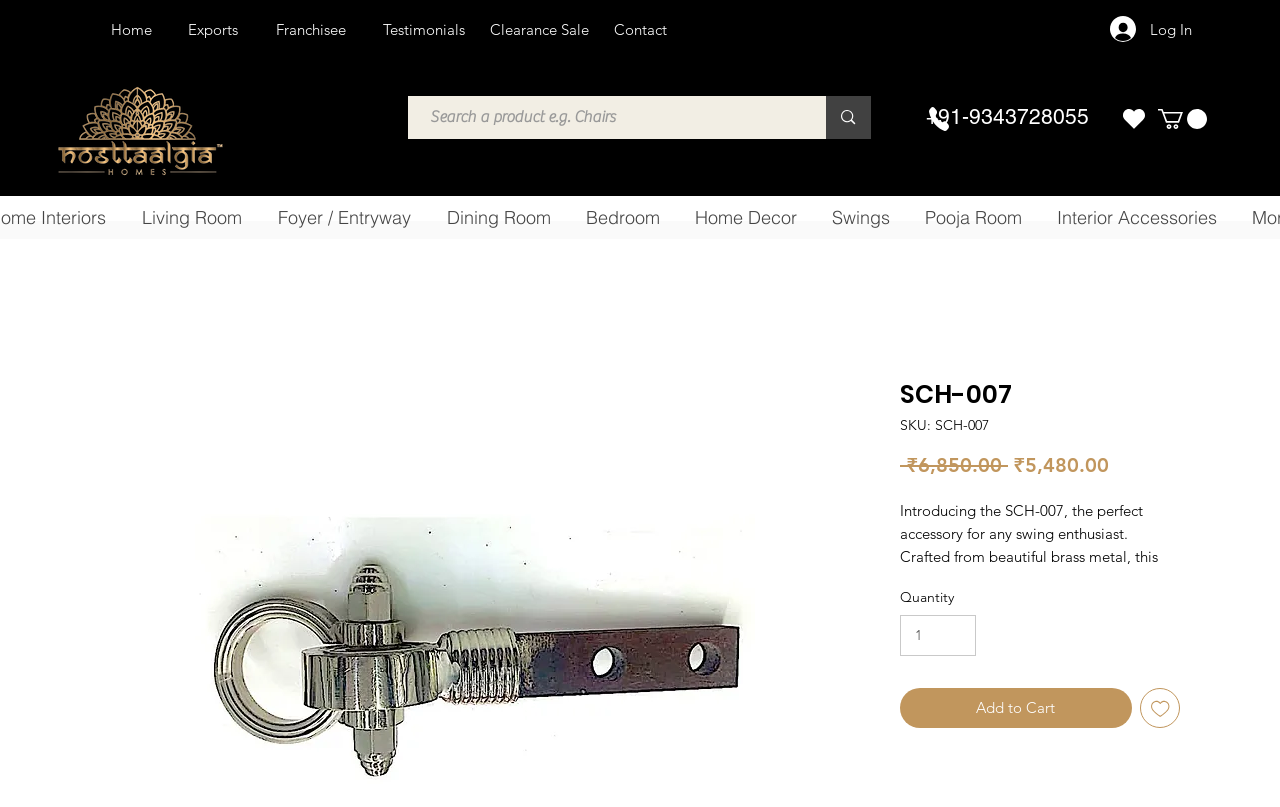Offer a comprehensive description of the webpage’s content and structure.

This webpage is about a product called SCH-007, a swing accessory. At the top, there is a navigation menu with links to "Home", "Exports", "Franchisee", "Testimonials", "Clearance Sale", and "Contact". On the right side of the navigation menu, there is a "Log In" button with an accompanying image. Below the navigation menu, there is a logo image with a link to "nostalgia-furniture".

On the left side of the page, there is a search bar with a search box and a search button. Below the search bar, there are links to different categories, including "Living Room", "Foyer / Entryway", "Dining Room", "Bedroom", "Home Decor", "Swings", "Pooja Room", and "Interior Accessories".

The main content of the page is about the SCH-007 product. There is a heading that reads "SCH-007" and a product description that explains the features and benefits of the product. The product description is accompanied by prices, including a regular price and a sale price. Below the product description, there are options to select the quantity and buttons to "Add to Cart" and "Add to Wishlist".